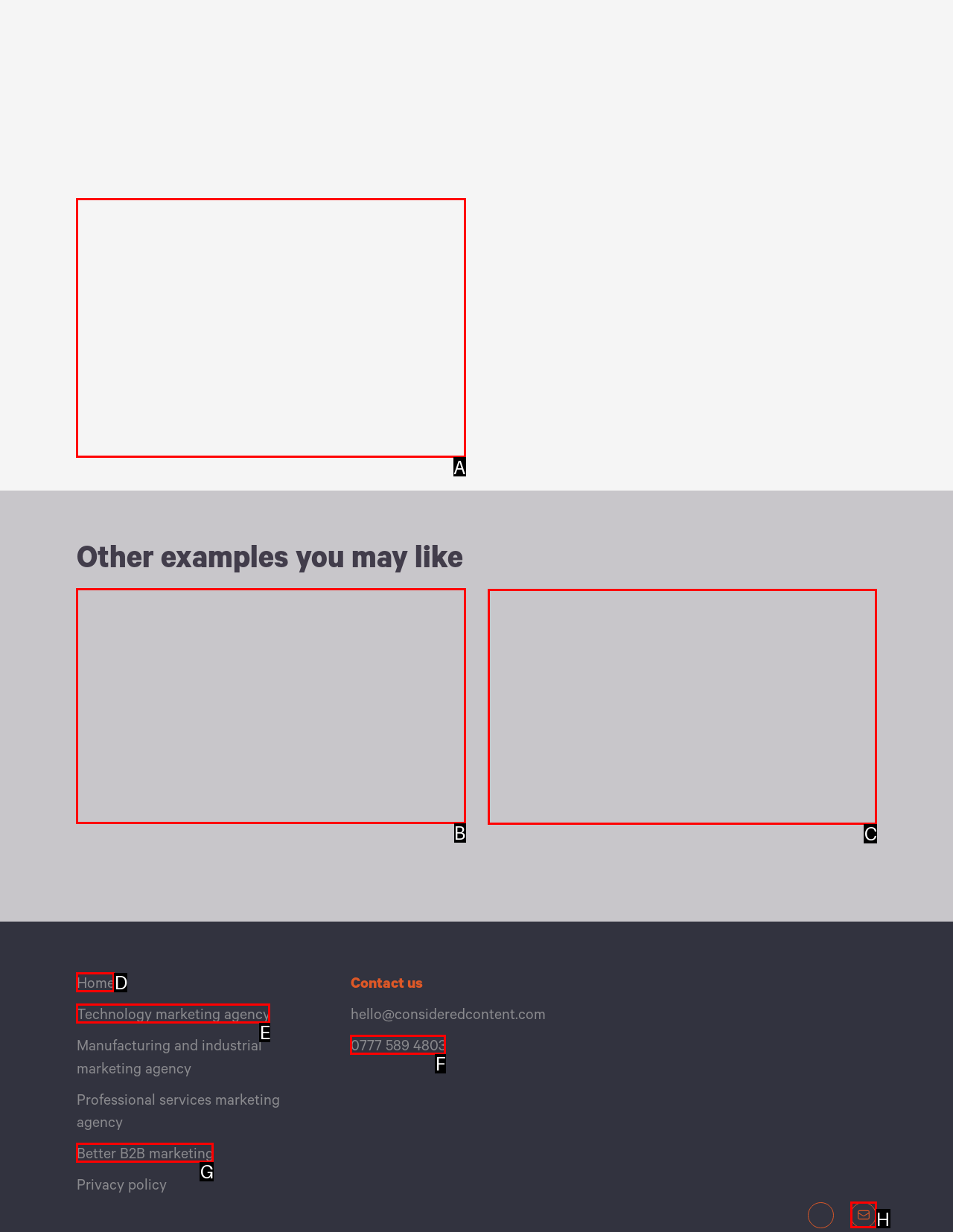From the given options, choose the one to complete the task: Click the 'Contact' link
Indicate the letter of the correct option.

None